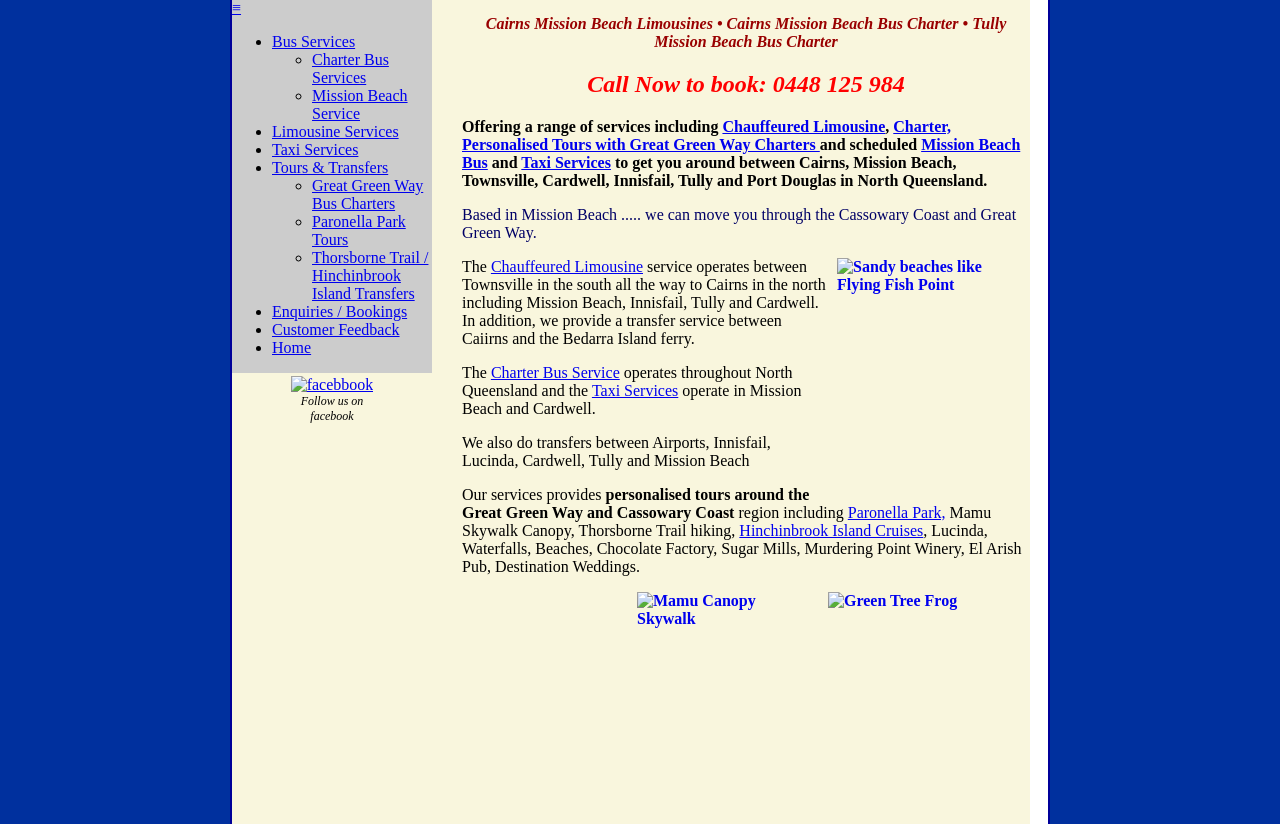Could you specify the bounding box coordinates for the clickable section to complete the following instruction: "Follow us on facebook"?

[0.227, 0.456, 0.292, 0.477]